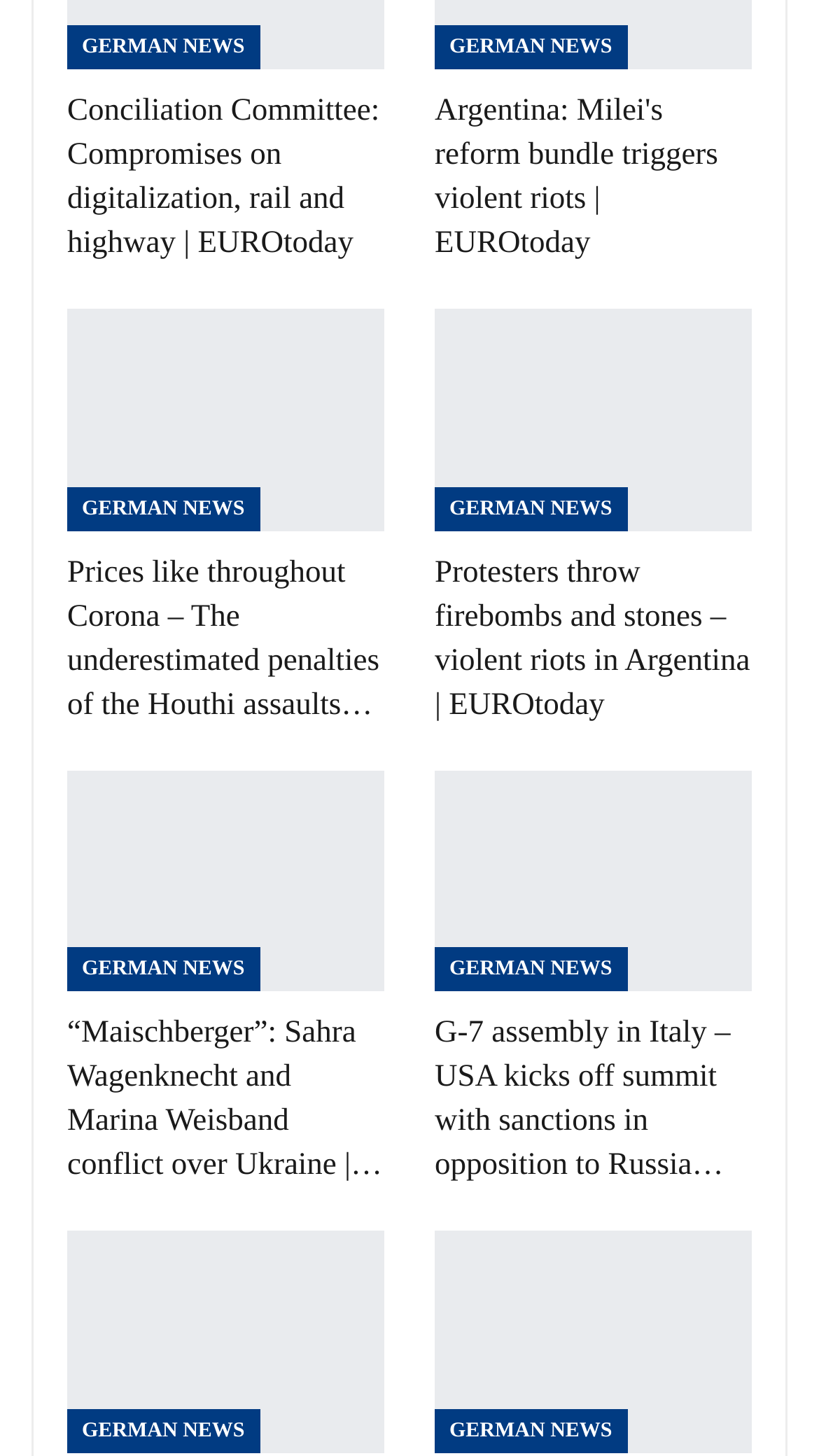Give a short answer to this question using one word or a phrase:
What is the country mentioned in the article about riots?

Argentina